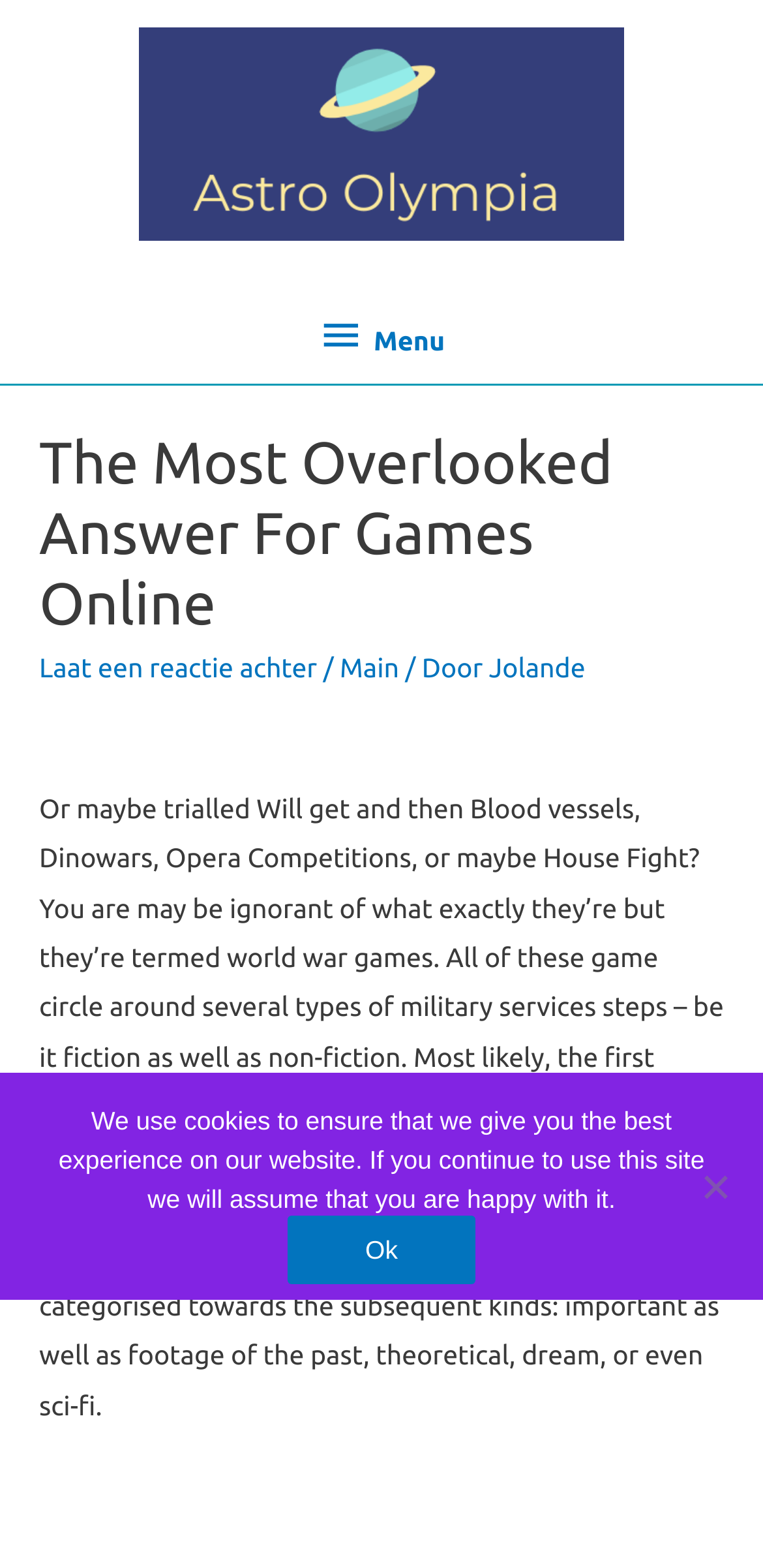Using the element description: "11 months ago", determine the bounding box coordinates for the specified UI element. The coordinates should be four float numbers between 0 and 1, [left, top, right, bottom].

None